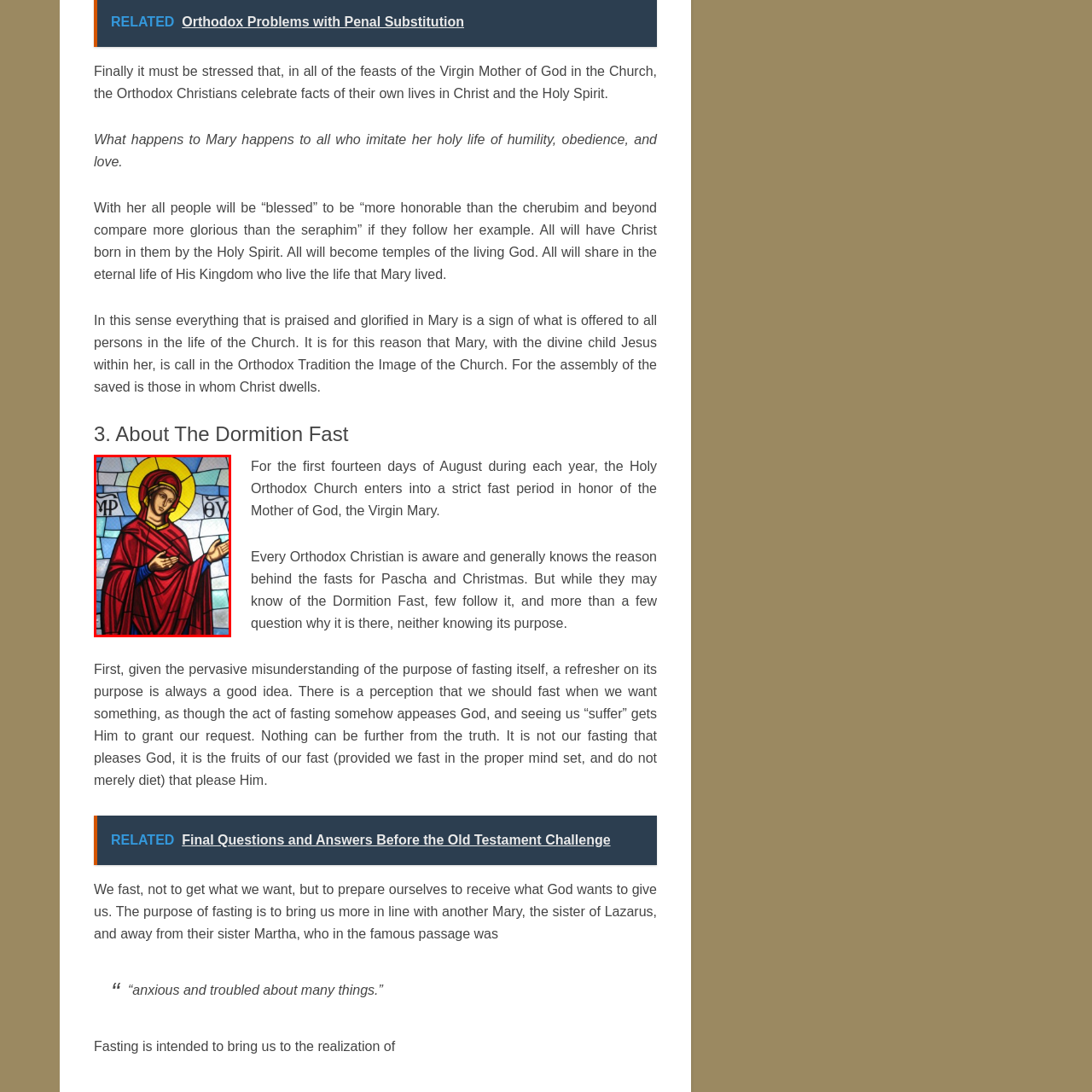View the part of the image surrounded by red, What is the significance of the Dormition Fast in relation to Mary? Respond with a concise word or phrase.

It honors her life and virtues